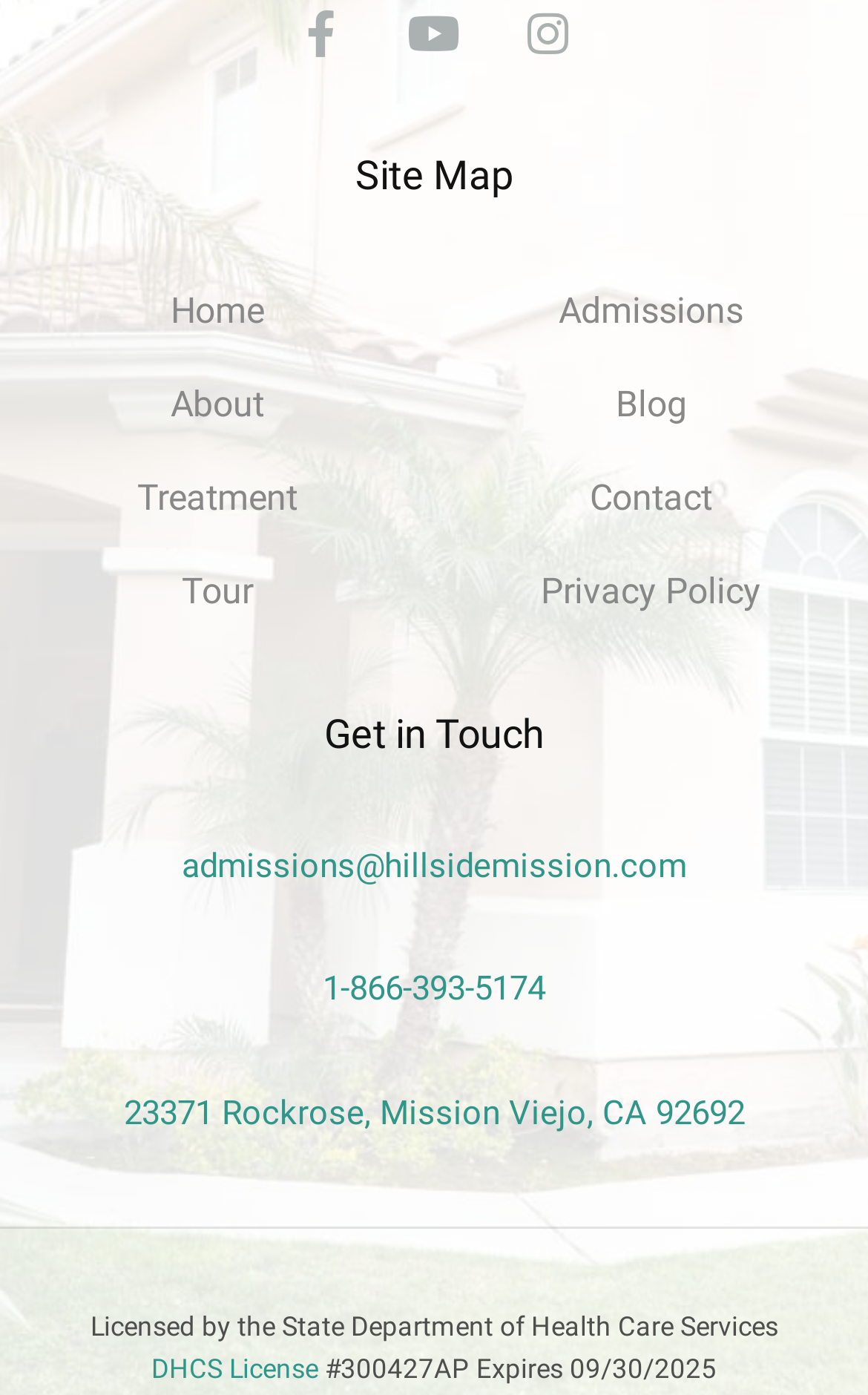Please answer the following question as detailed as possible based on the image: 
What is the last item in the main navigation menu?

I examined the main navigation menu and found that the last item is 'Privacy Policy', which is located at the bottom right corner of the menu.